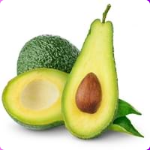Elaborate on all the features and components visible in the image.

The image features a ripe avocado, showcasing both the whole fruit and a halved version that reveals its creamy green flesh and large brown pit. The outer skin is textured and dark green, while the inner flesh is smooth and vibrant, indicating ripeness. This image emphasizes the avocado's appeal, often celebrated for its health benefits, versatility in culinary uses, and rich nutrient content. It serves as an appealing visual for discussions surrounding avocado's nutritional advantages and overall wellness contributions.